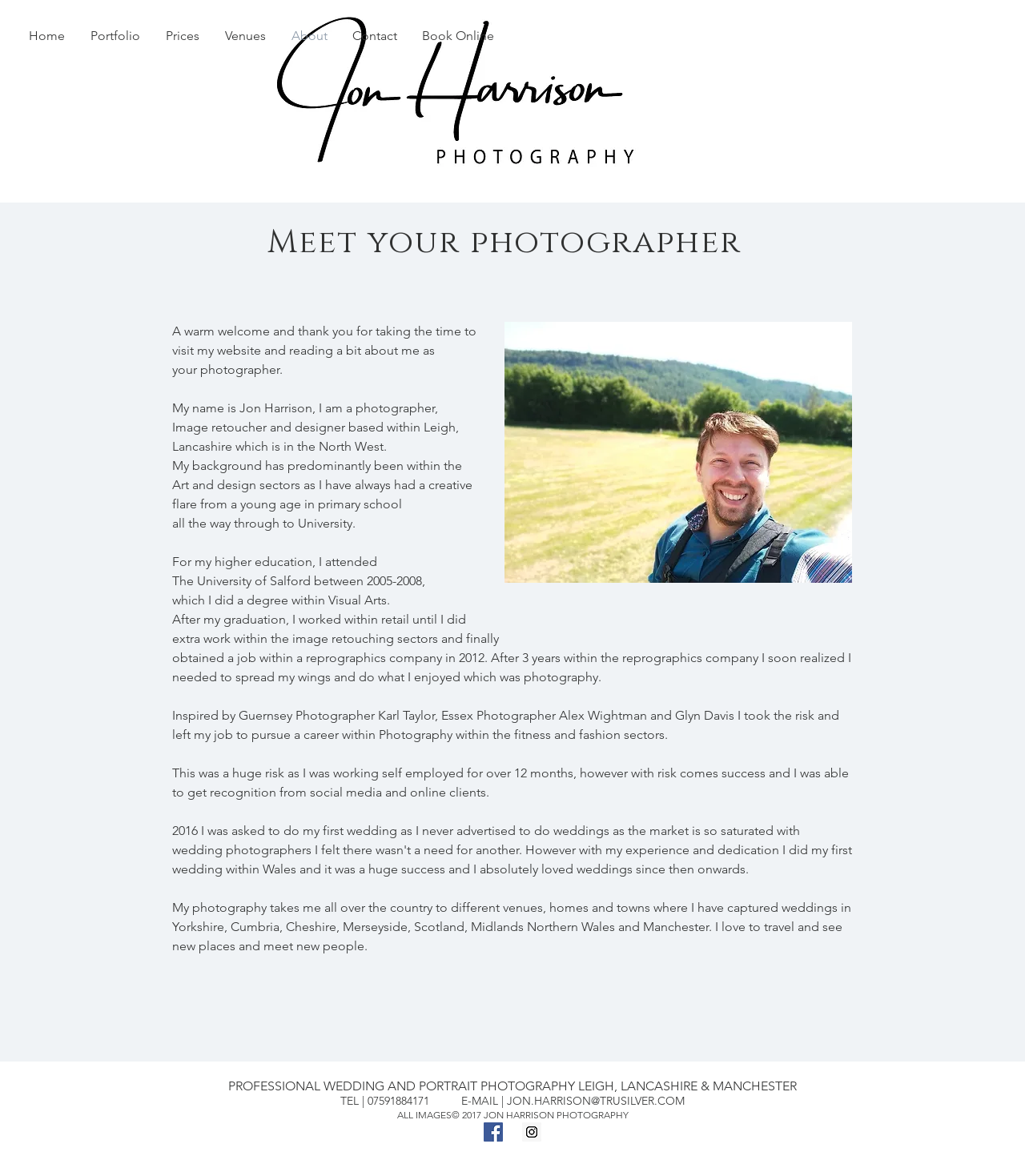Please specify the bounding box coordinates in the format (top-left x, top-left y, bottom-right x, bottom-right y), with values ranging from 0 to 1. Identify the bounding box for the UI component described as follows: aria-label="Facebook Social Icon"

[0.472, 0.954, 0.491, 0.971]